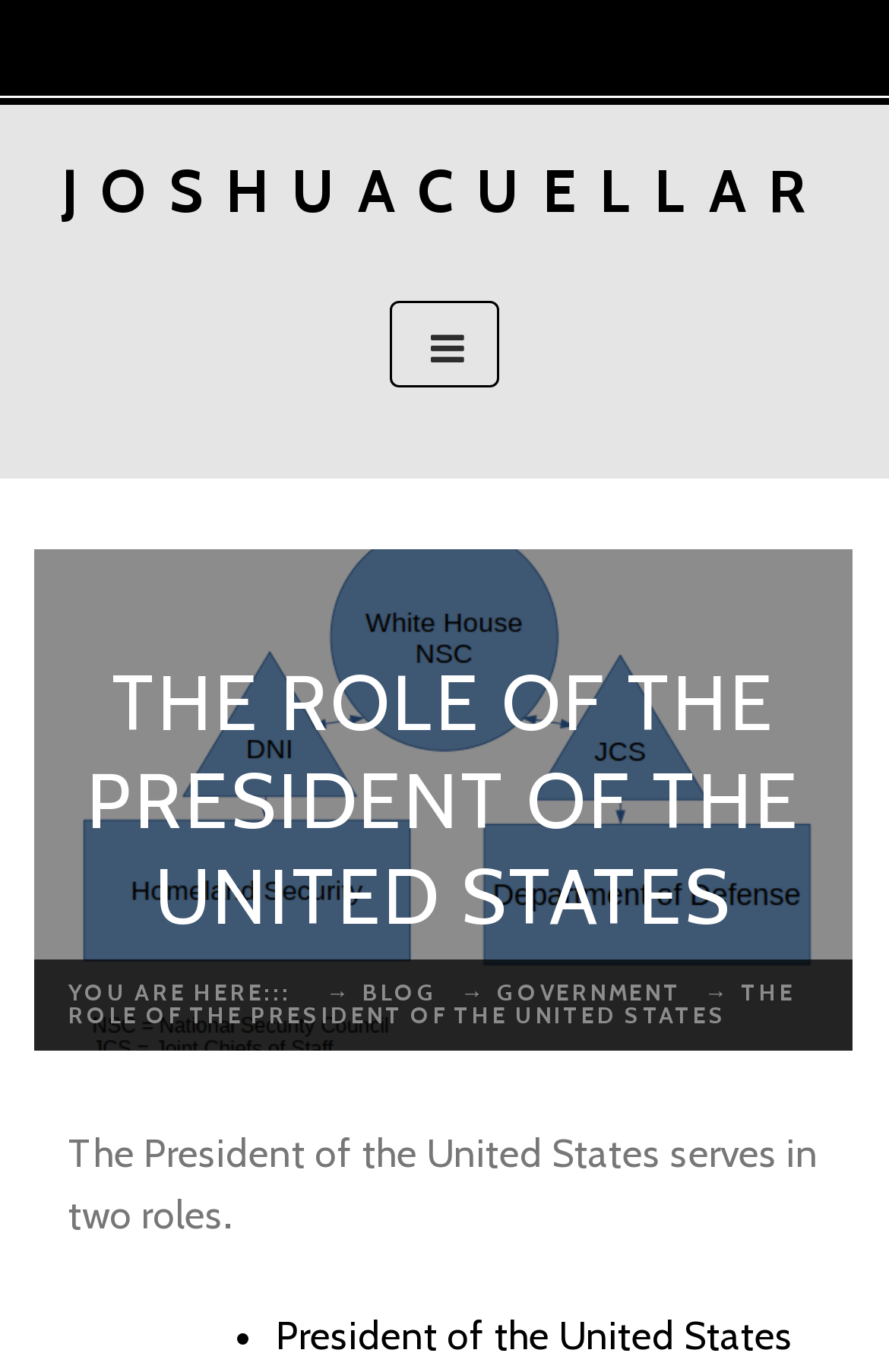Using the element description: "Blog", determine the bounding box coordinates. The coordinates should be in the format [left, top, right, bottom], with values between 0 and 1.

[0.408, 0.716, 0.505, 0.733]